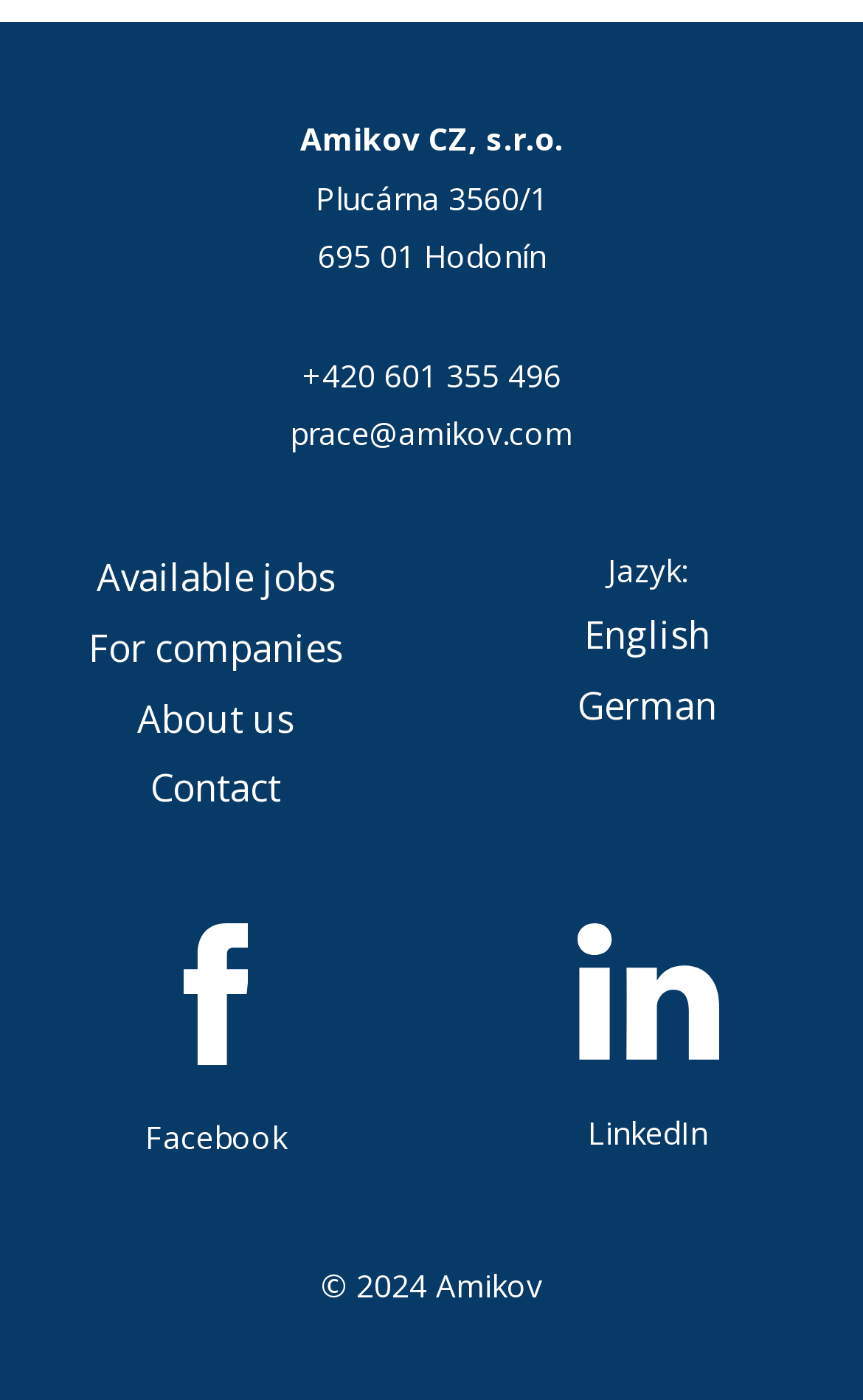Please provide a brief answer to the question using only one word or phrase: 
What languages can the website be translated to?

English, German